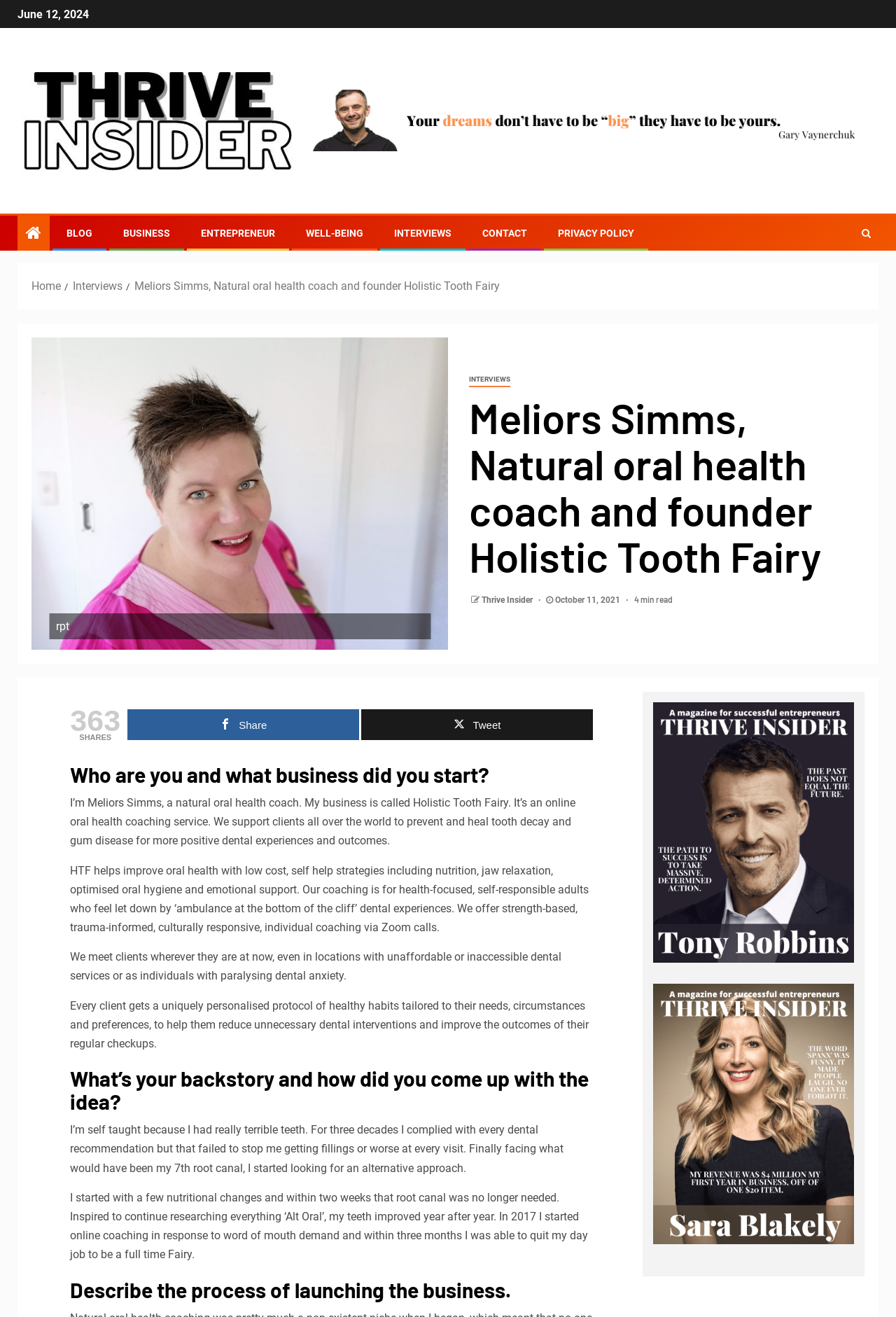What is the name of the online oral health coaching service?
Using the screenshot, give a one-word or short phrase answer.

Holistic Tooth Fairy